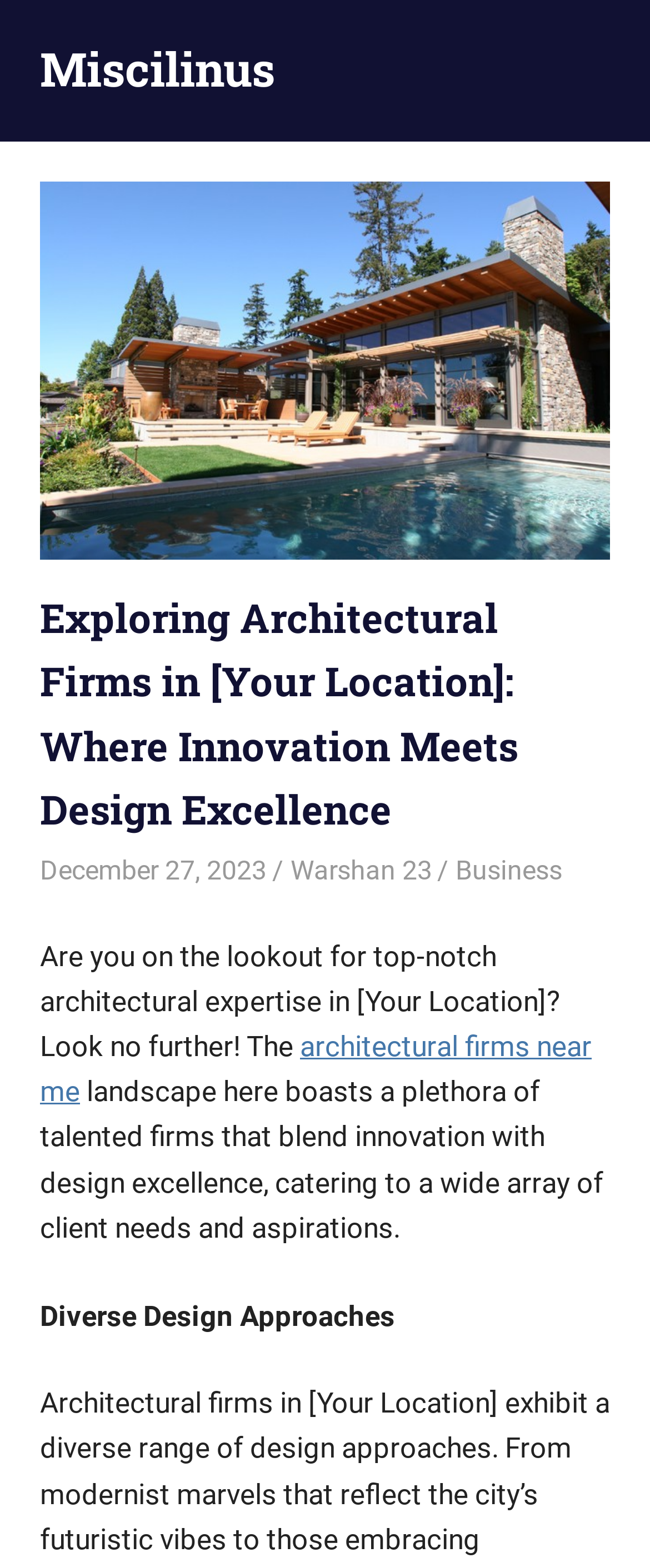Using the format (top-left x, top-left y, bottom-right x, bottom-right y), provide the bounding box coordinates for the described UI element. All values should be floating point numbers between 0 and 1: Warshan 23

[0.447, 0.545, 0.665, 0.565]